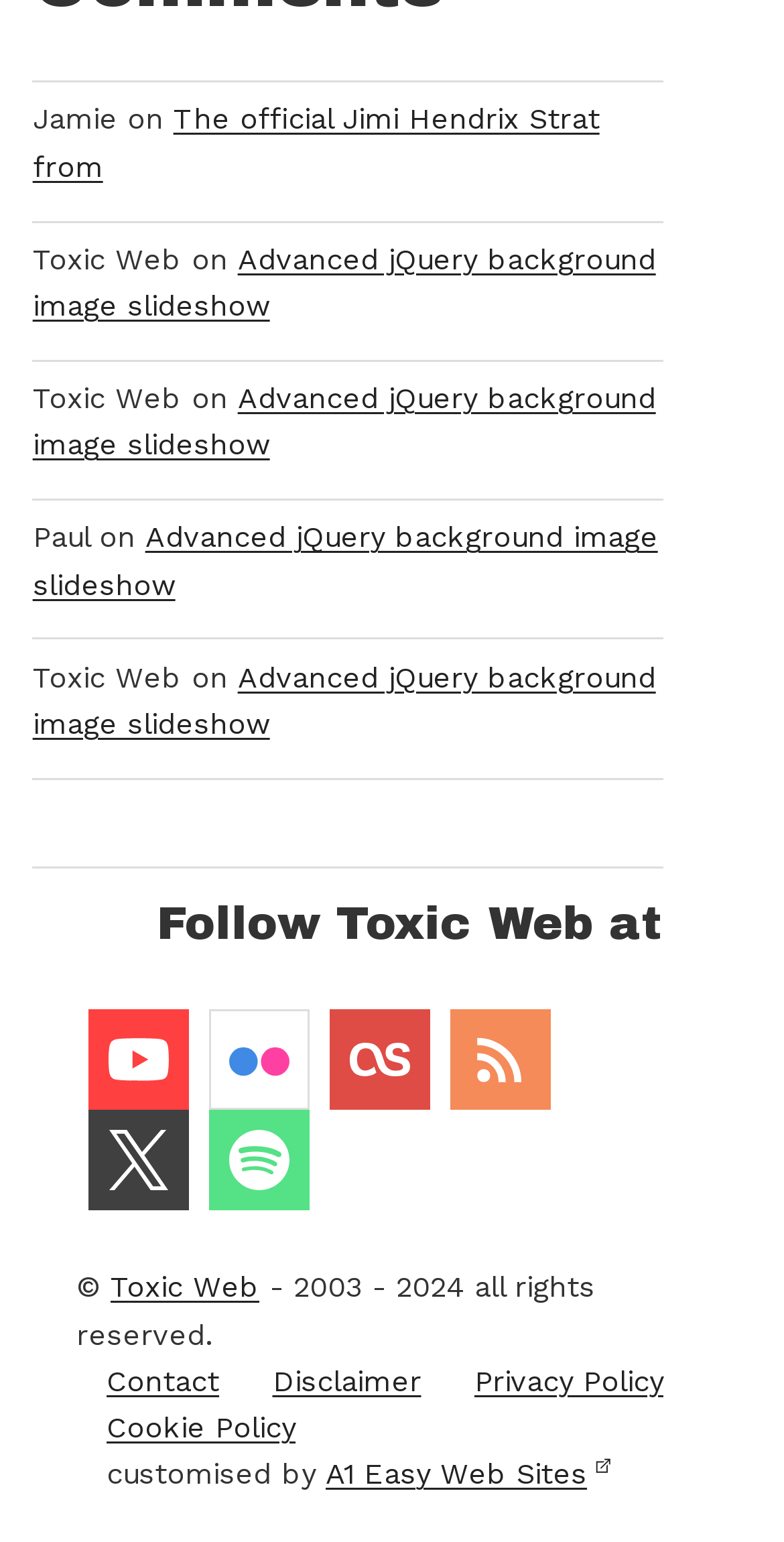What is the name of the website?
Please look at the screenshot and answer in one word or a short phrase.

Toxic Web